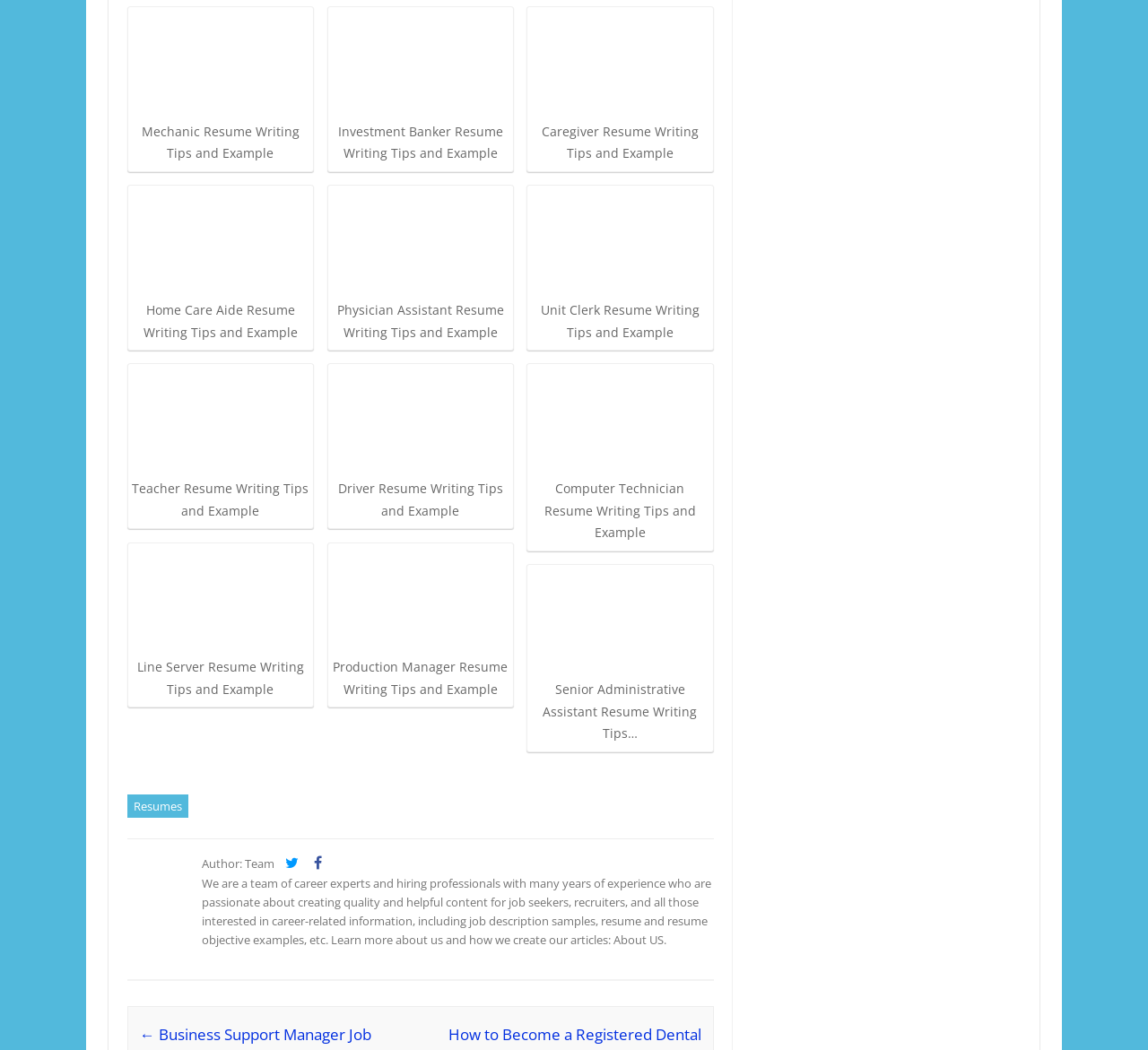Find the bounding box coordinates for the element that must be clicked to complete the instruction: "Read about Senior Administrative Assistant Resume Writing Tips". The coordinates should be four float numbers between 0 and 1, indicated as [left, top, right, bottom].

[0.462, 0.541, 0.618, 0.71]